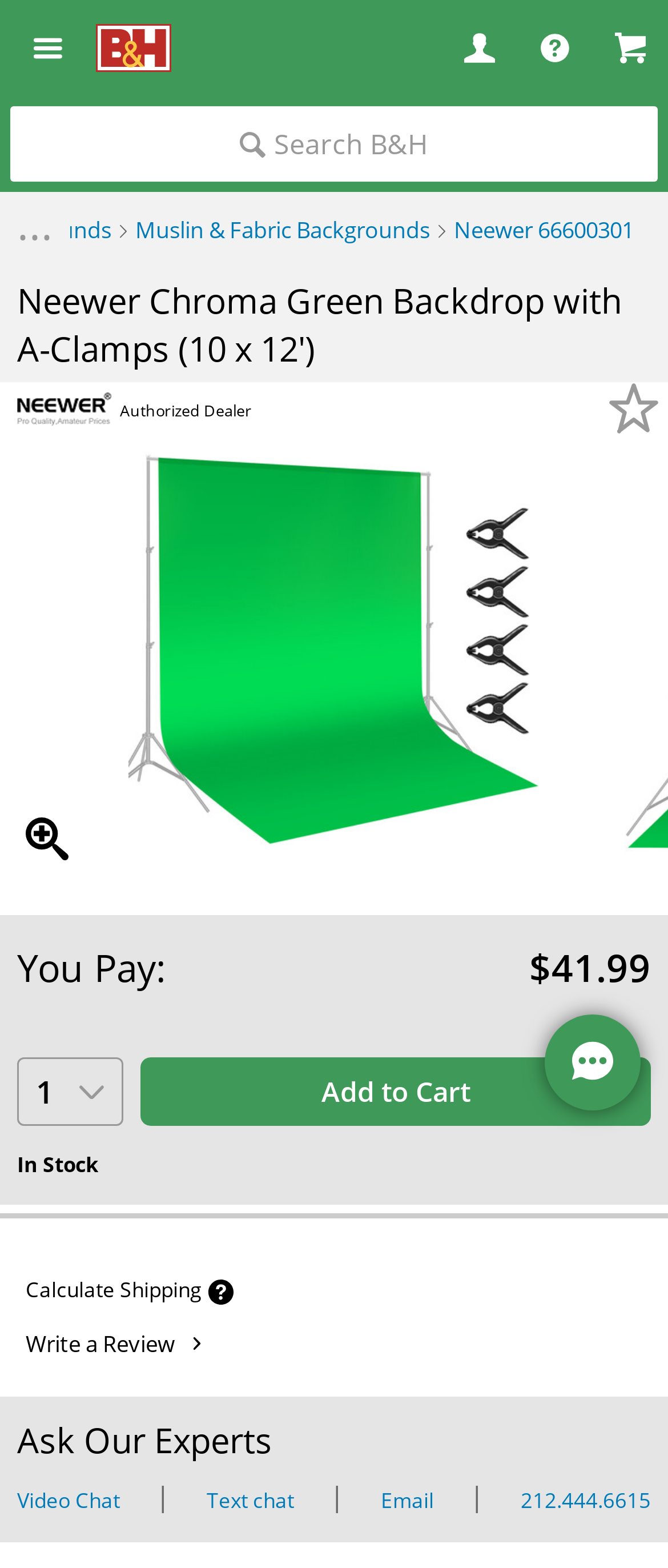How can I contact the experts for this product?
Based on the image, answer the question in a detailed manner.

I found the contact options for the experts by looking at the 'Ask Our Experts' section, which provides buttons for Video Chat, Text chat, Email, and a phone number to call.